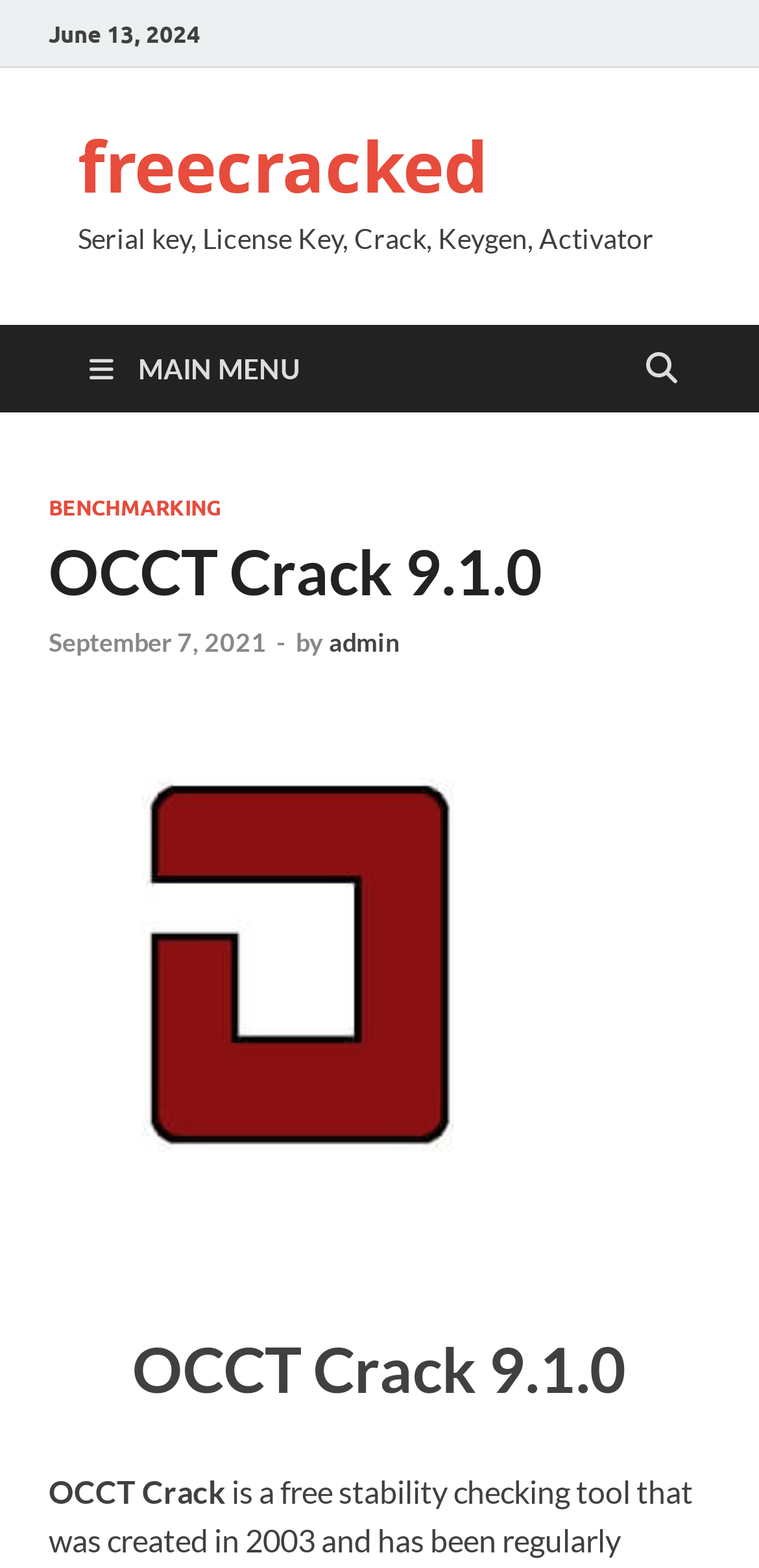Generate the text content of the main headline of the webpage.

OCCT Crack 9.1.0